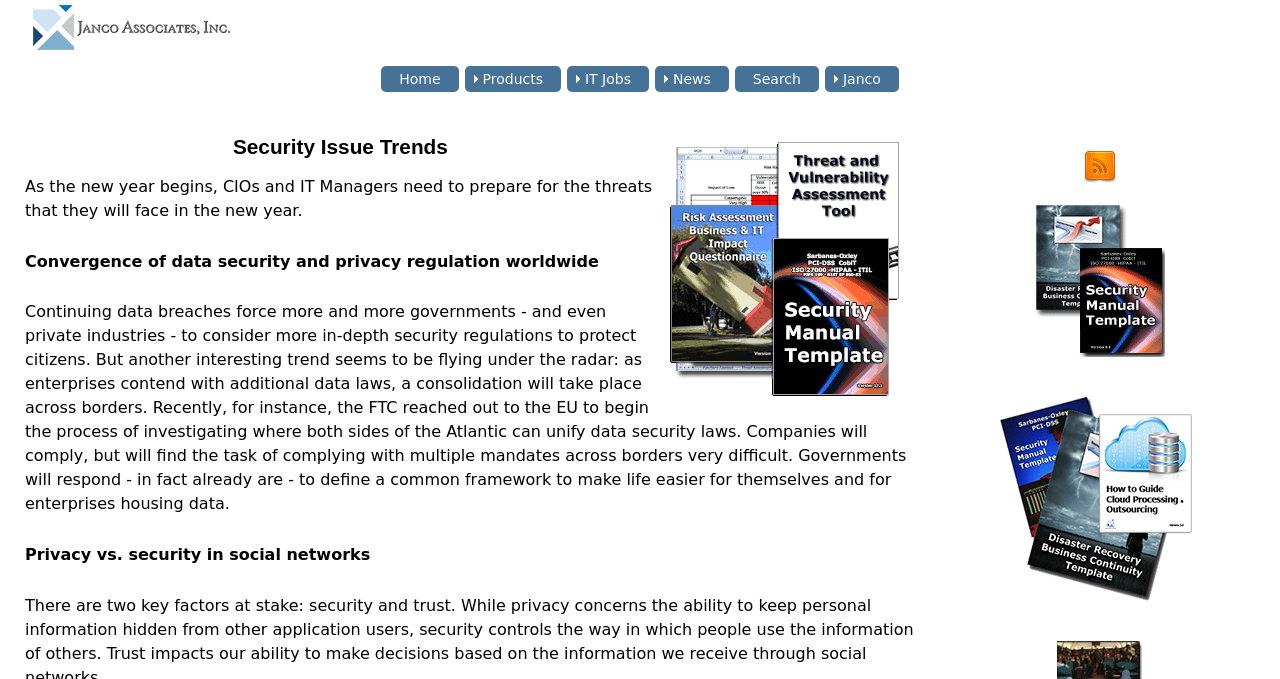Please specify the bounding box coordinates in the format (top-left x, top-left y, bottom-right x, bottom-right y), with all values as floating point numbers between 0 and 1. Identify the bounding box of the UI element described by: IT Jobs

[0.443, 0.097, 0.507, 0.135]